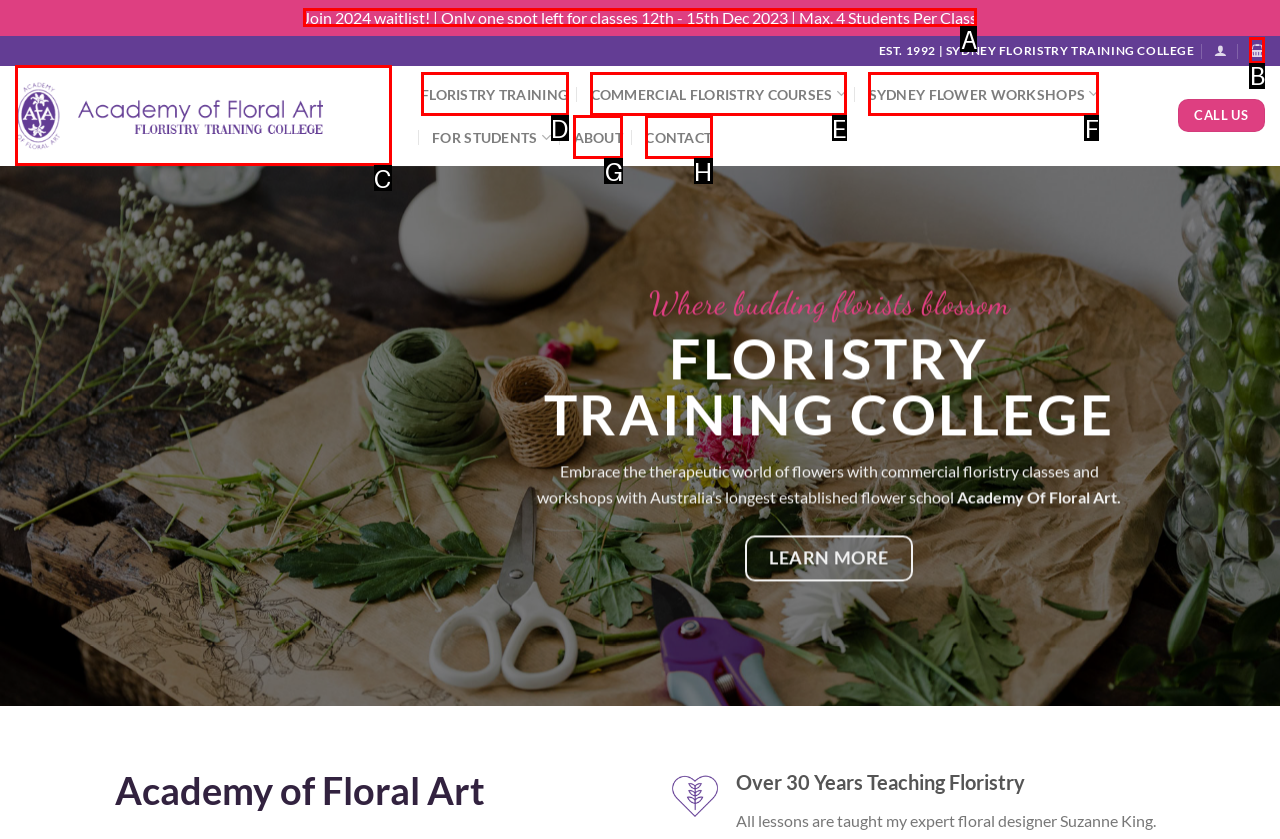Select the appropriate HTML element to click on to finish the task: Click the 'Join 2024 waitlist!' link.
Answer with the letter corresponding to the selected option.

A